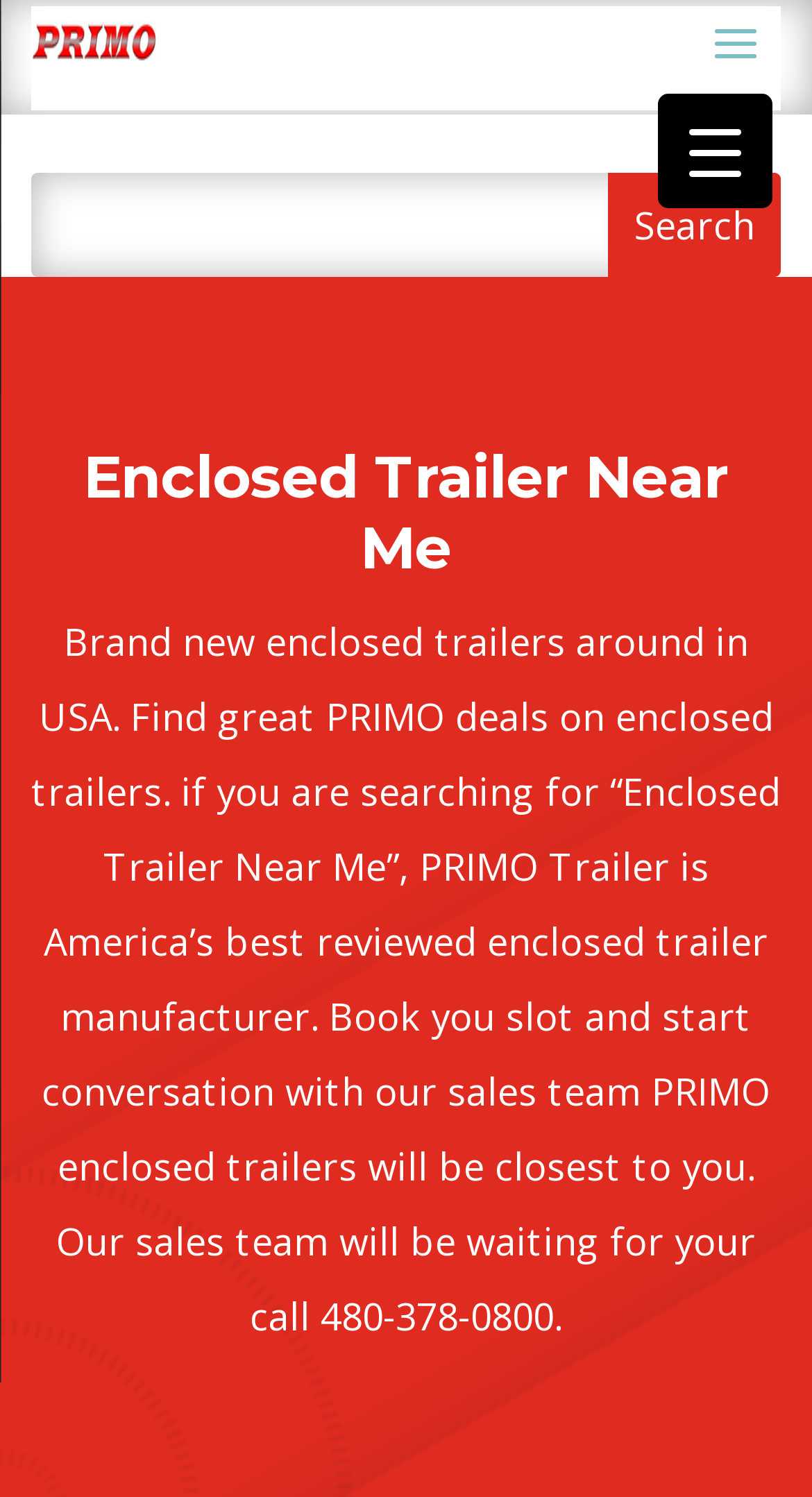Consider the image and give a detailed and elaborate answer to the question: 
What is the action to take to start a conversation with the sales team?

I found the action to take by reading the text on the webpage, which mentions 'Book you slot and start conversation with our sales team'.